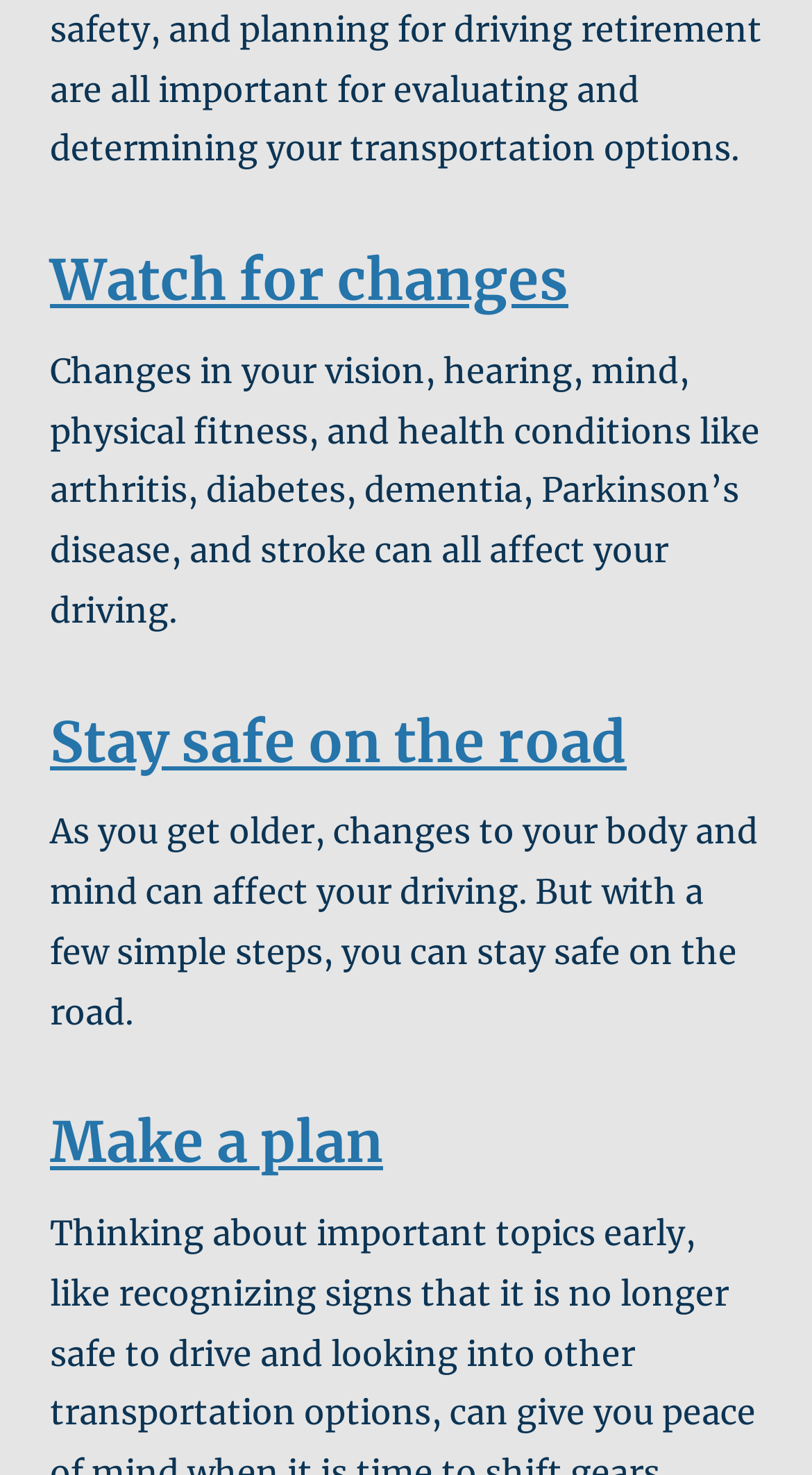What is the purpose of the 'Make a plan' section?
Using the details shown in the screenshot, provide a comprehensive answer to the question.

The 'Make a plan' section, as indicated by the heading and link, appears to be providing guidance or advice on how older adults can make a plan to stay safe on the road, likely by taking certain steps or precautions to mitigate the effects of age-related changes on their driving.